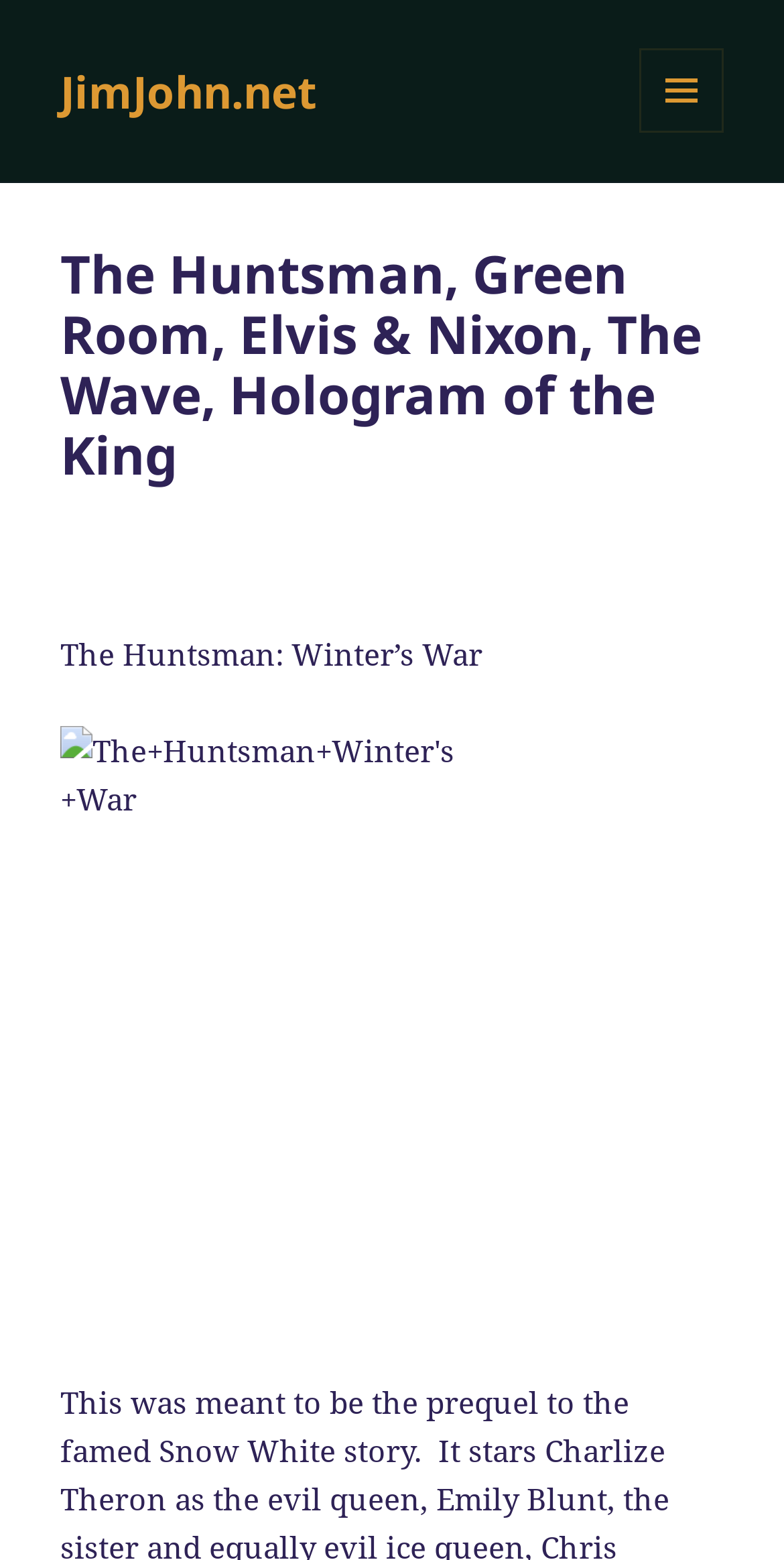Identify and provide the main heading of the webpage.

The Huntsman, Green Room, Elvis & Nixon, The Wave, Hologram of the King